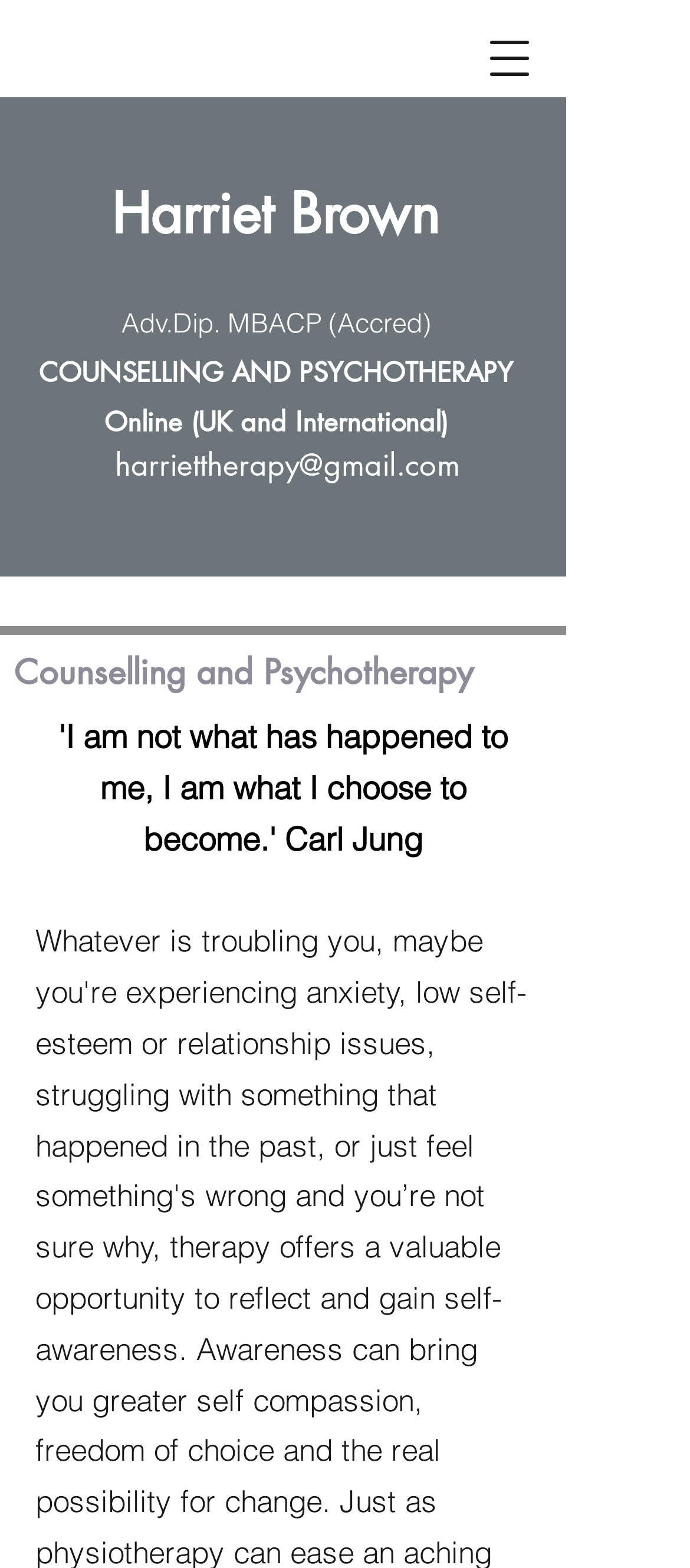Examine the image and give a thorough answer to the following question:
What is the purpose of the button on the top right corner?

I determined the purpose of the button by looking at its text element 'Open navigation menu' and its hasPopup property, indicating that it opens a navigation menu when clicked.